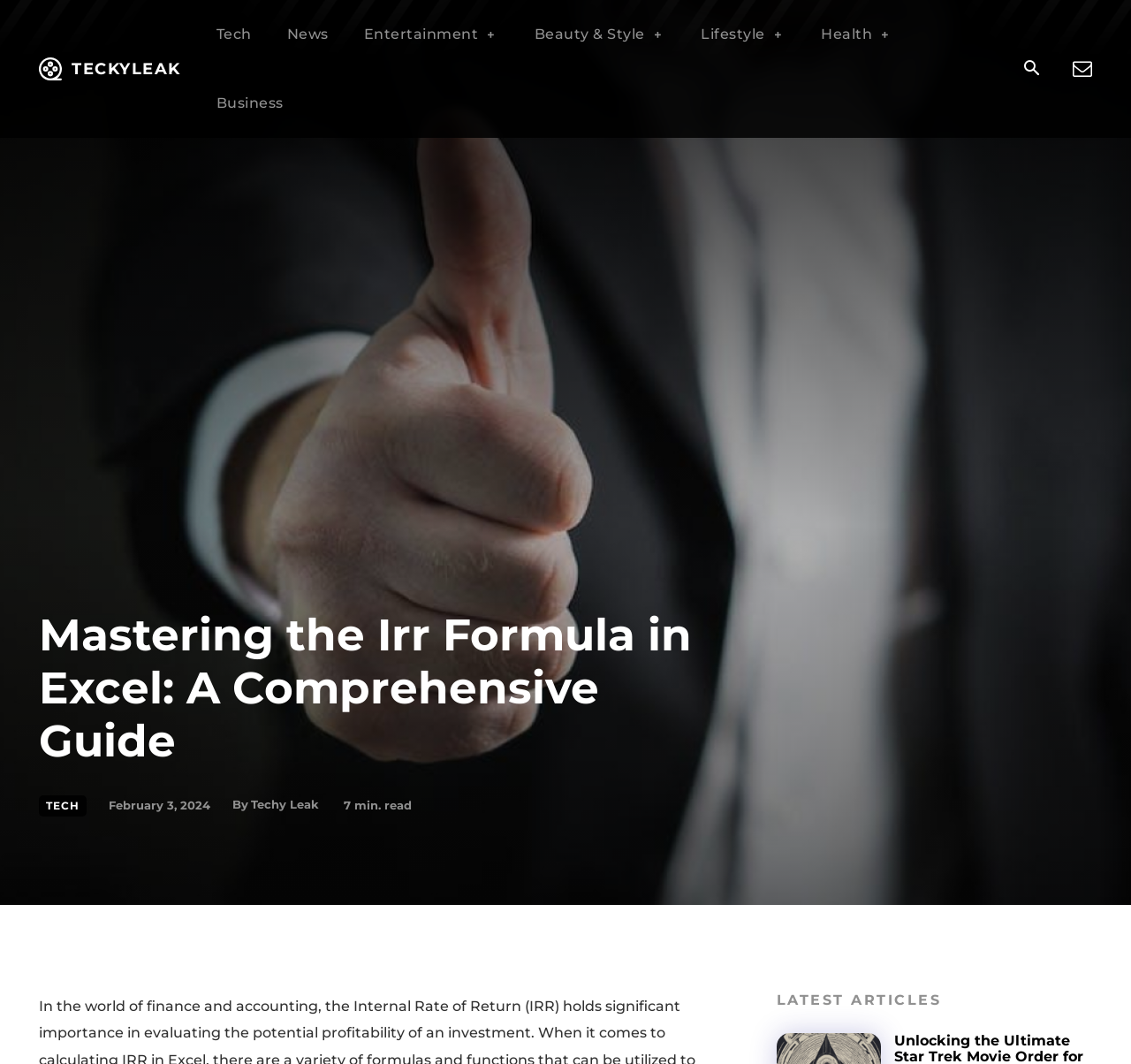Can you determine the bounding box coordinates of the area that needs to be clicked to fulfill the following instruction: "check the date of the article"?

[0.096, 0.749, 0.186, 0.763]